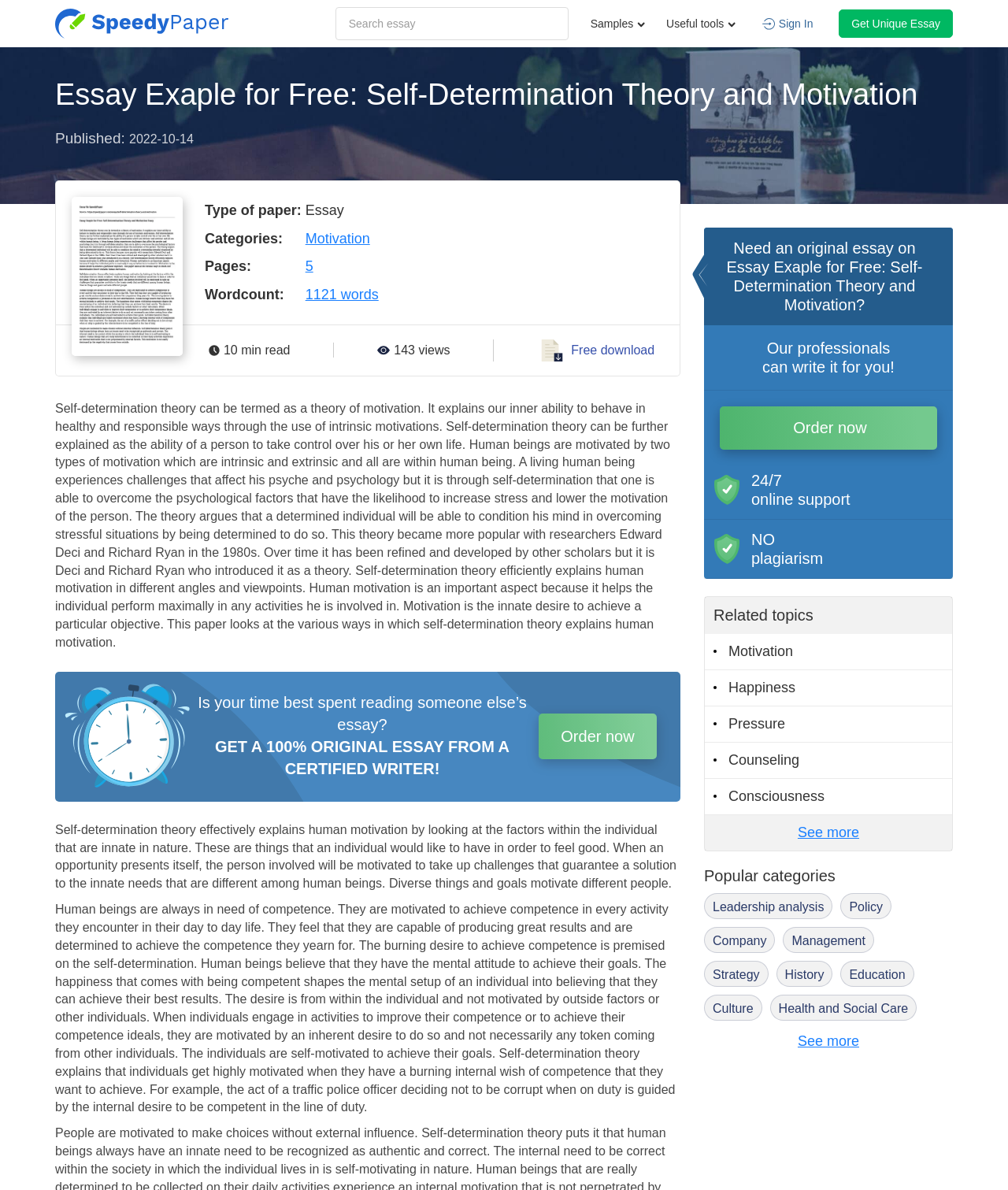Identify the bounding box for the UI element that is described as follows: "Company".

[0.698, 0.779, 0.769, 0.801]